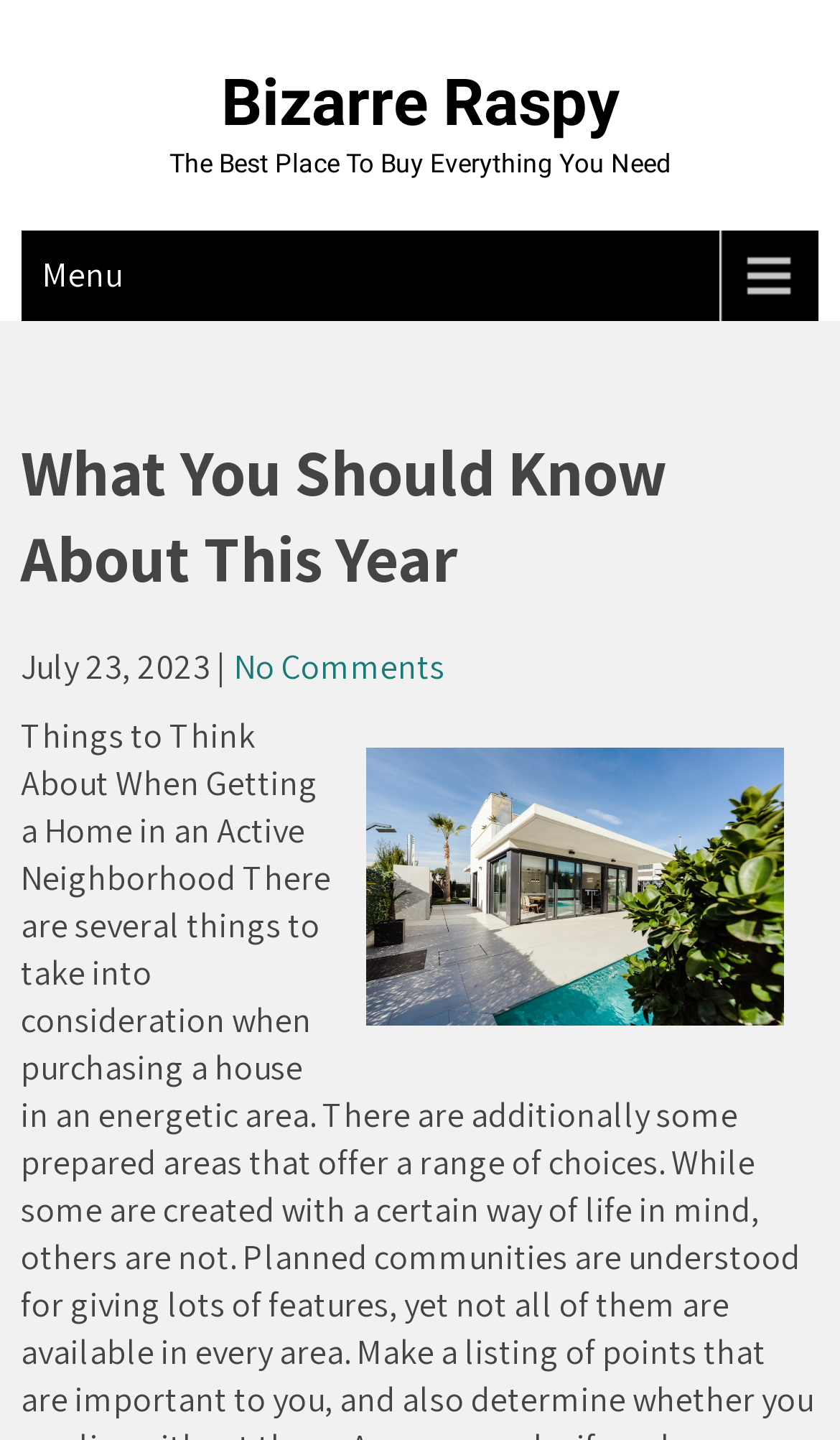How many comments does the article have?
From the image, respond with a single word or phrase.

No Comments